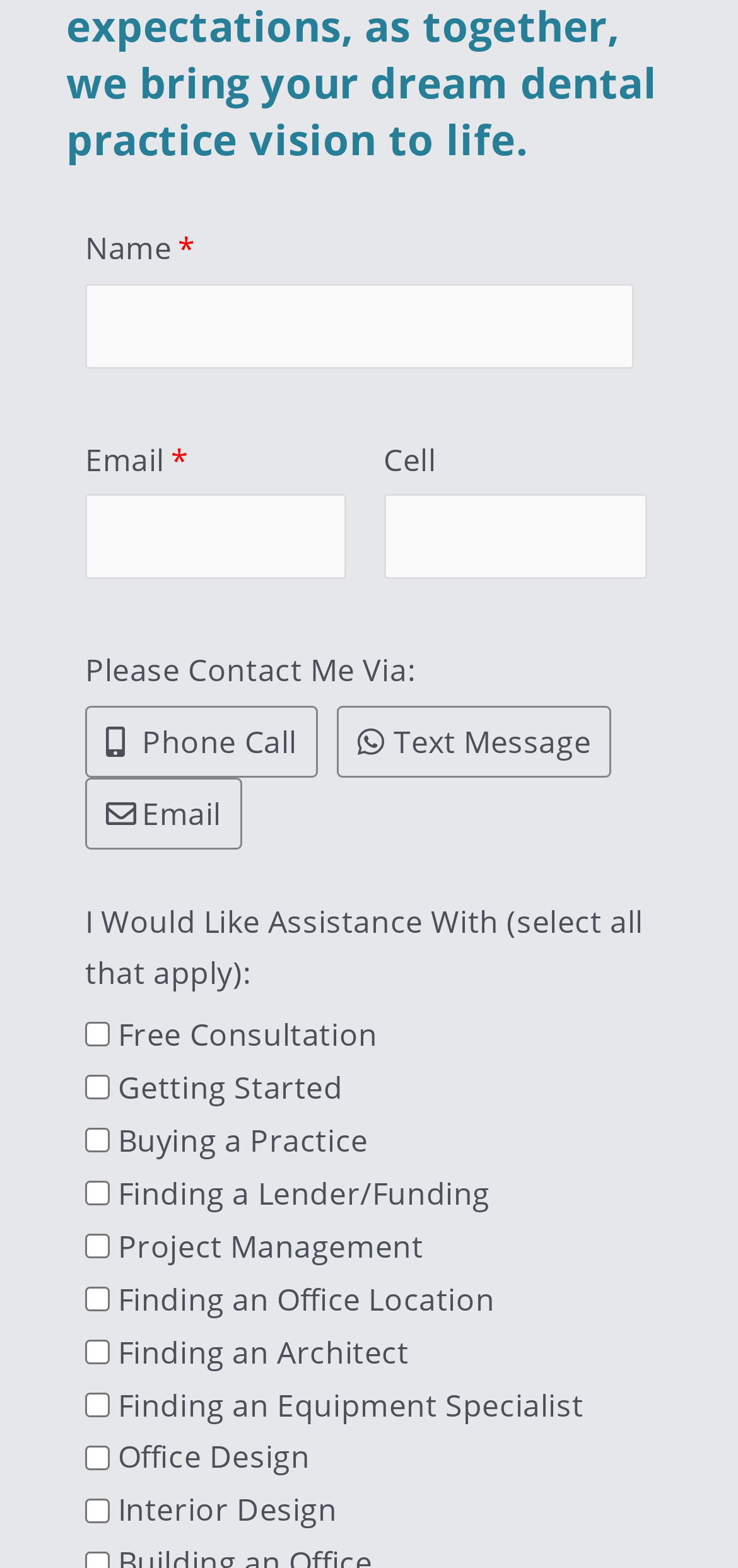Can you specify the bounding box coordinates for the region that should be clicked to fulfill this instruction: "Check the box for Free Consultation".

[0.115, 0.652, 0.149, 0.668]